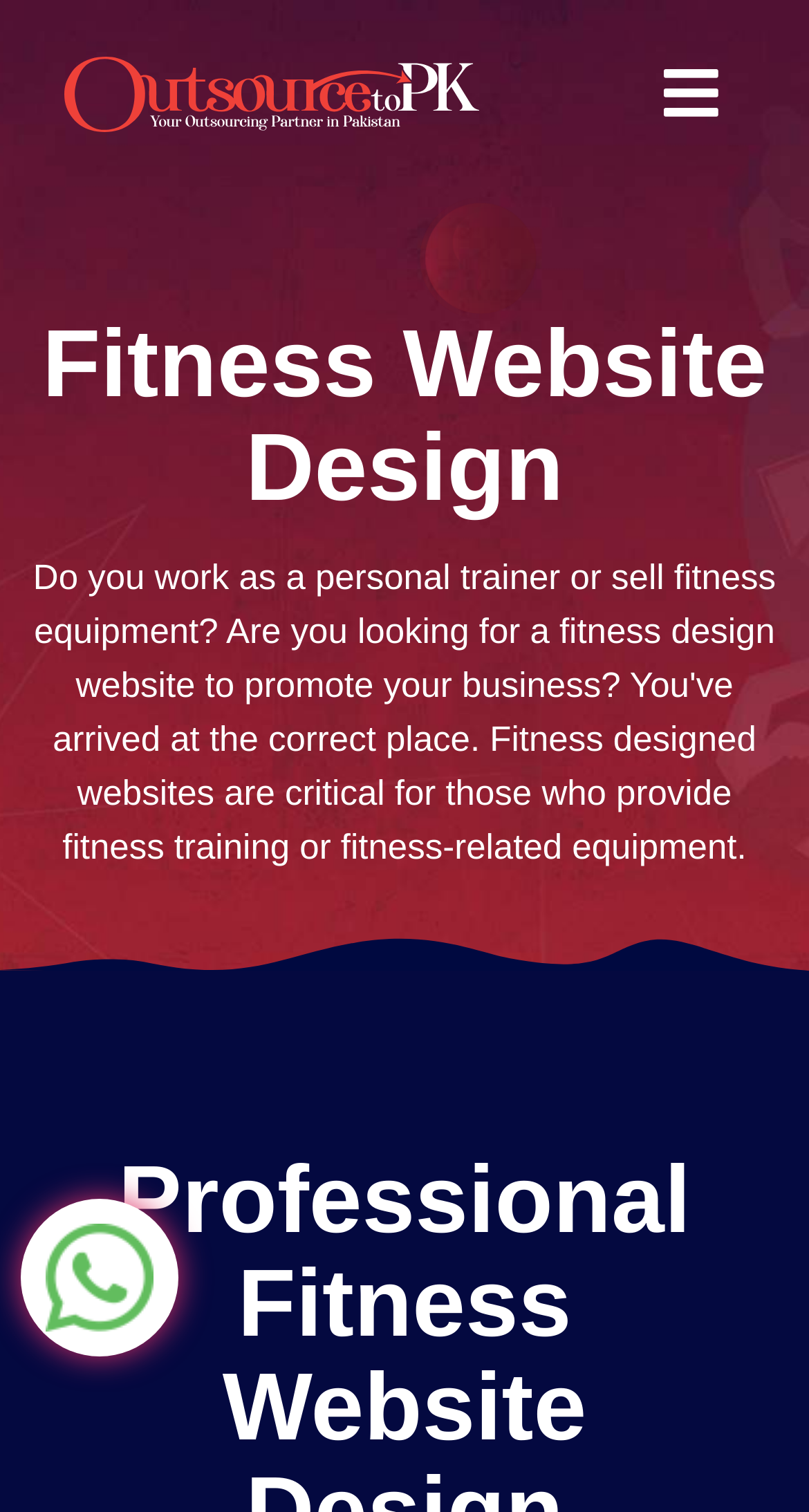Determine the bounding box for the UI element described here: "alt="logo"".

[0.079, 0.032, 0.592, 0.093]